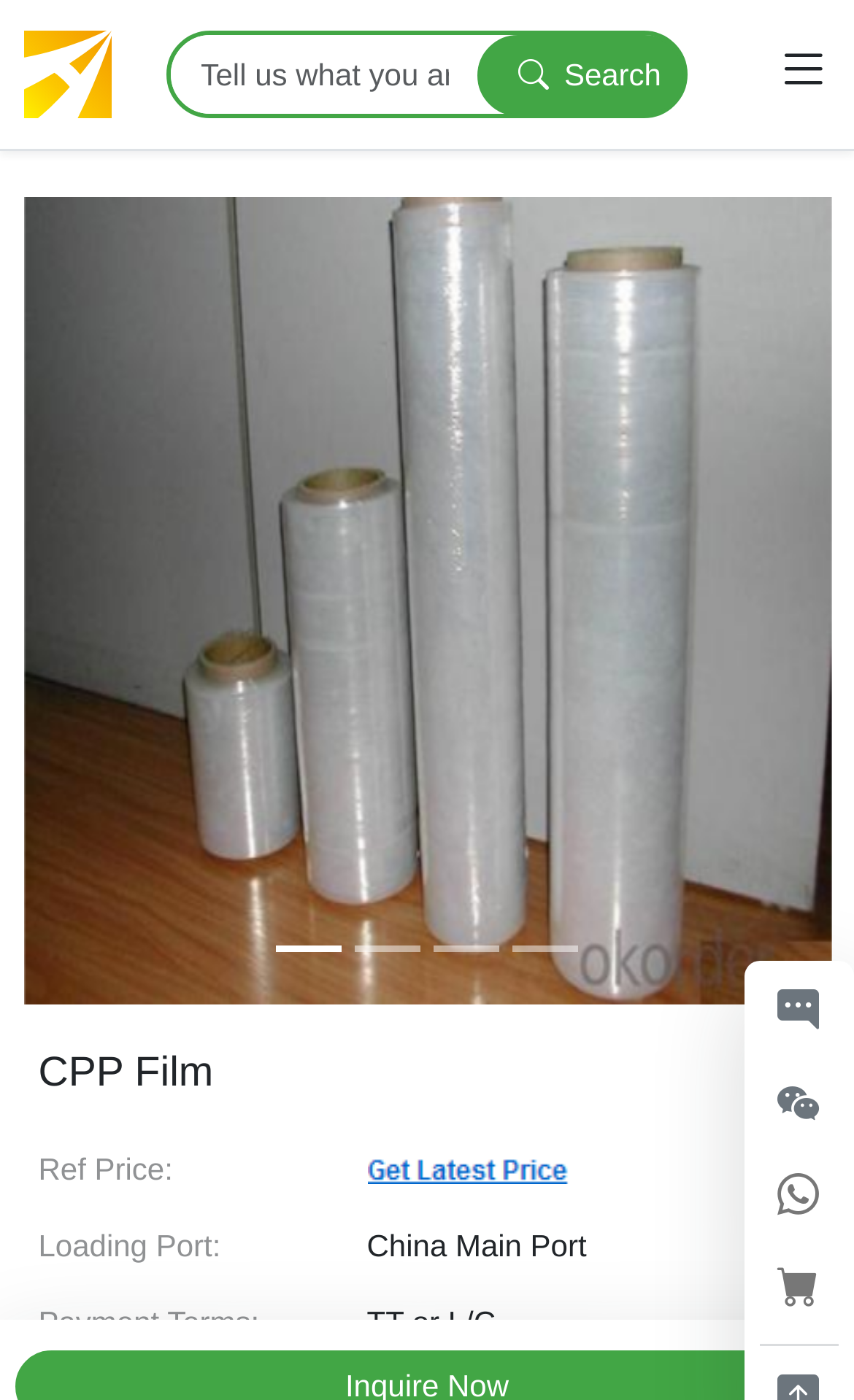Please answer the following question using a single word or phrase: 
What is the payment term for CPP Film?

TT or L/C